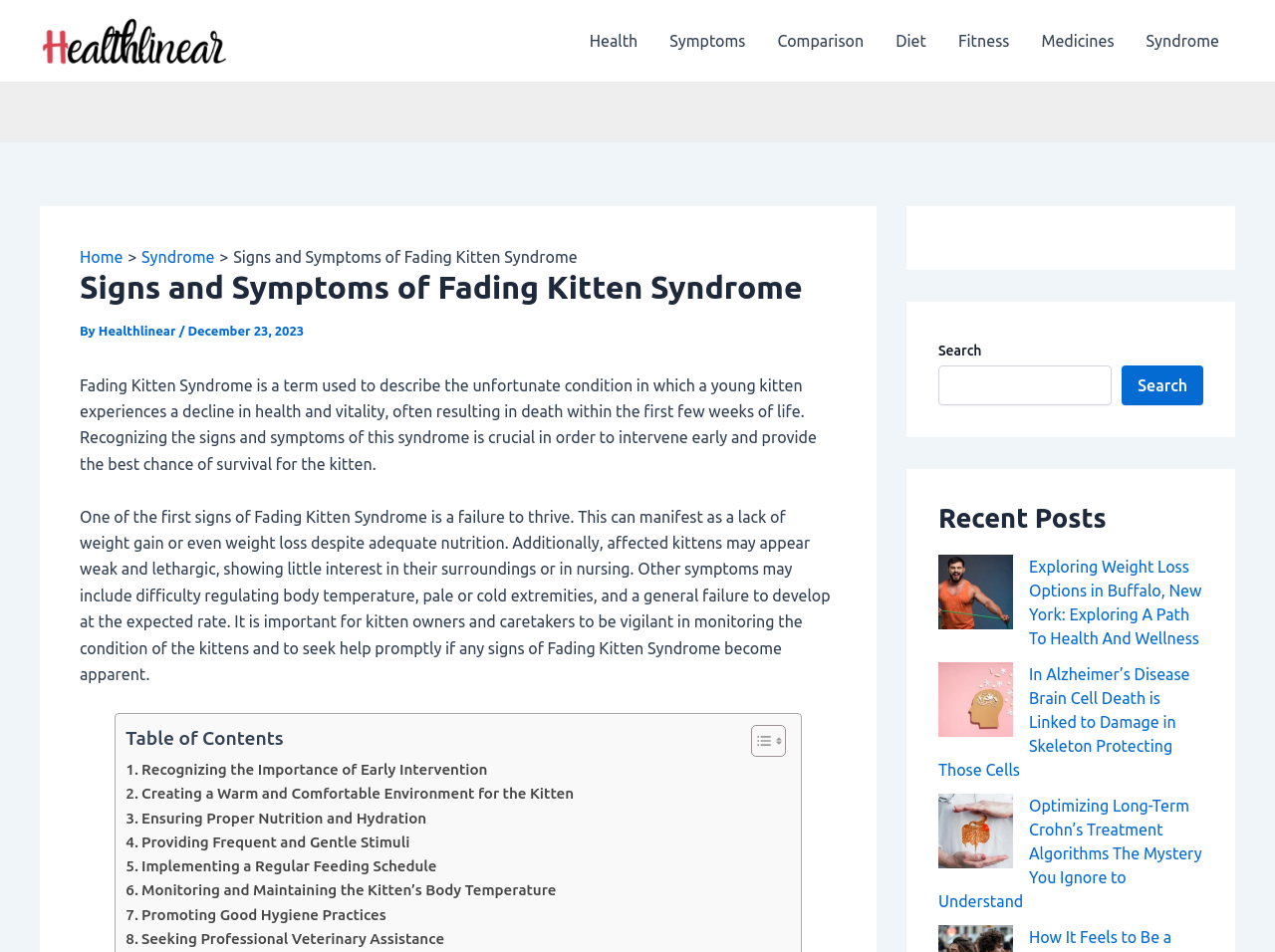Using the element description: "name="url" placeholder="Website..."", determine the bounding box coordinates for the specified UI element. The coordinates should be four float numbers between 0 and 1, [left, top, right, bottom].

None